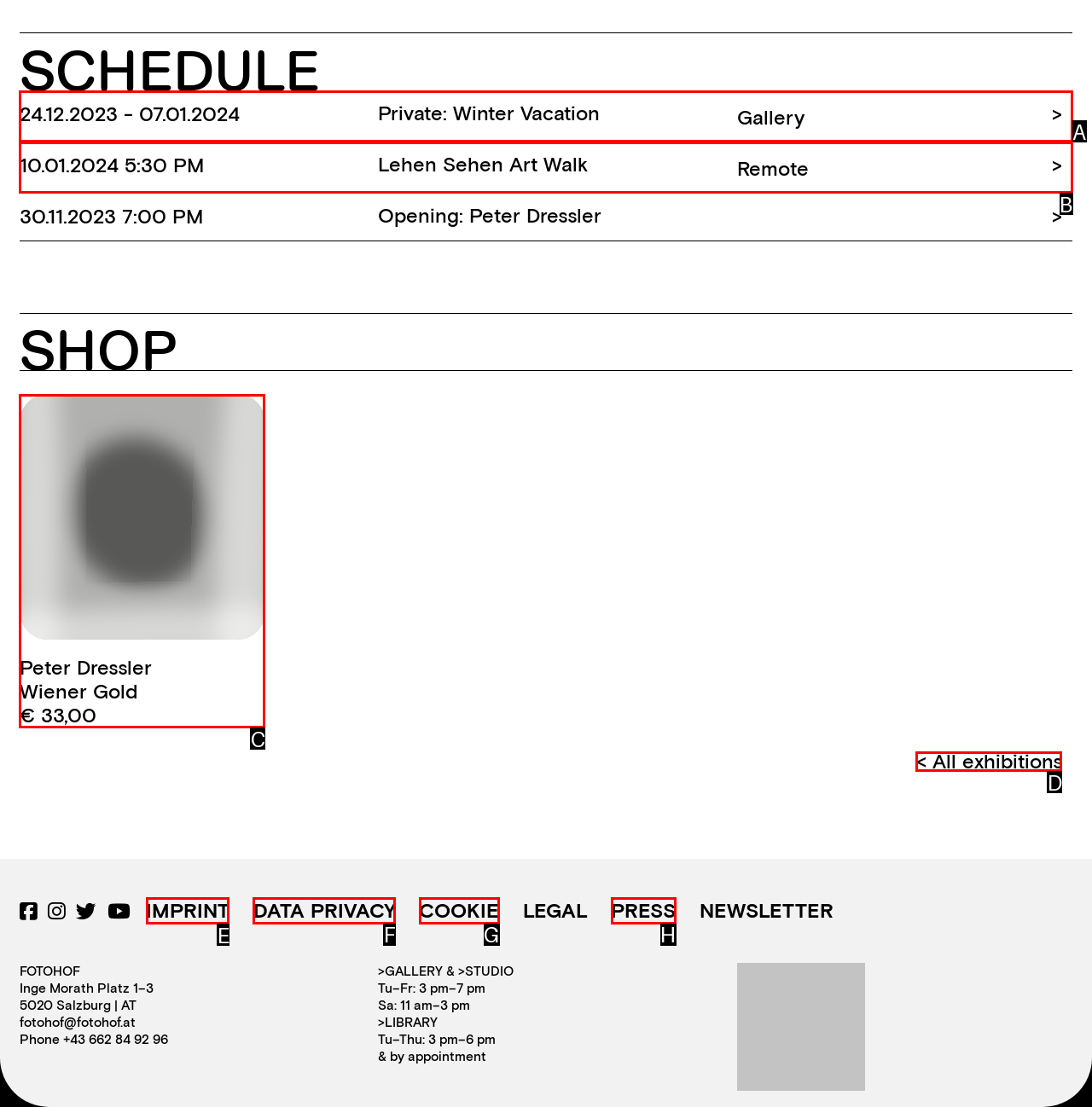Given the task: Open the IMPRINT page, indicate which boxed UI element should be clicked. Provide your answer using the letter associated with the correct choice.

E